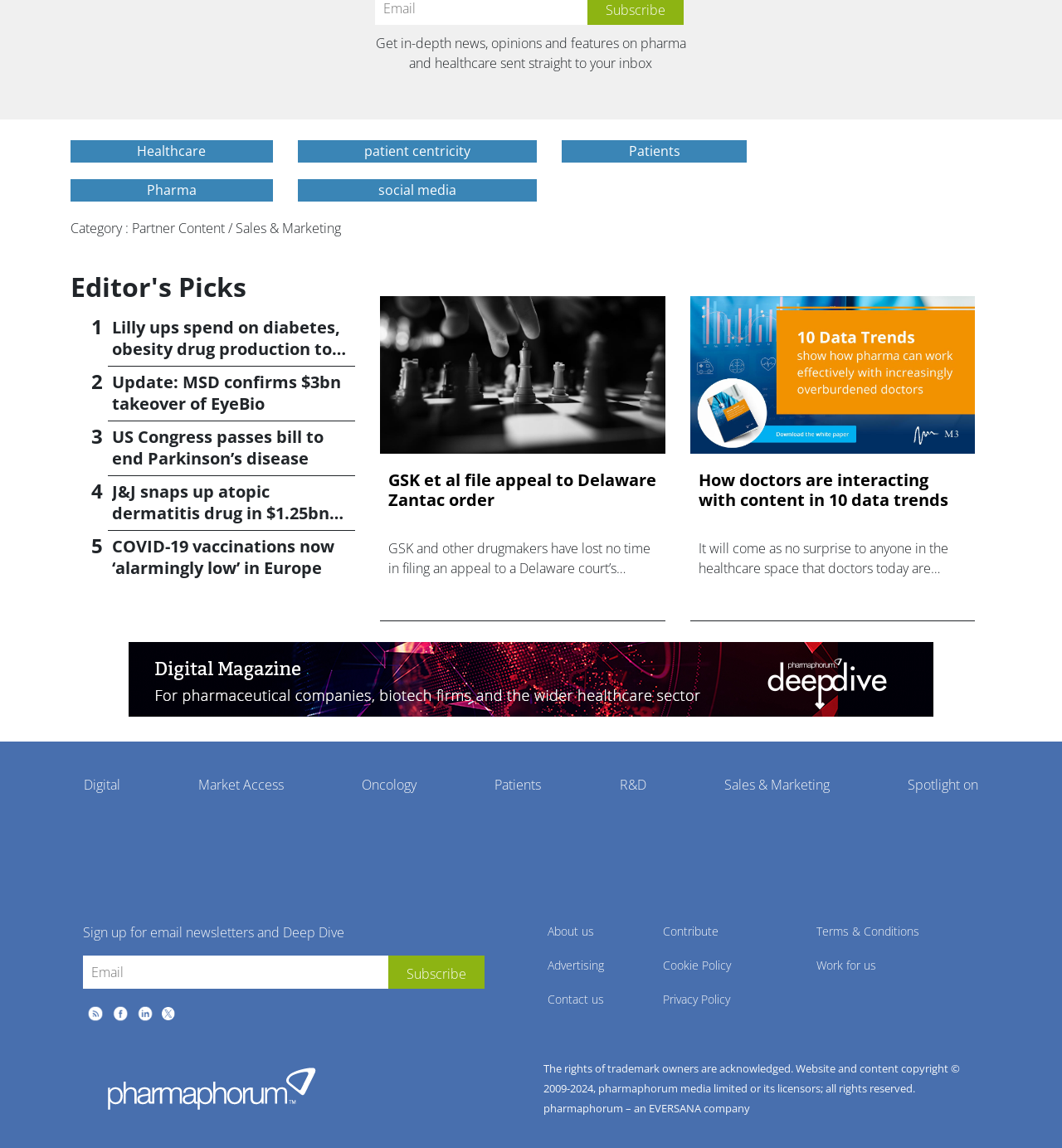Show the bounding box coordinates of the region that should be clicked to follow the instruction: "Click on the 'Healthcare' link."

[0.124, 0.124, 0.199, 0.14]